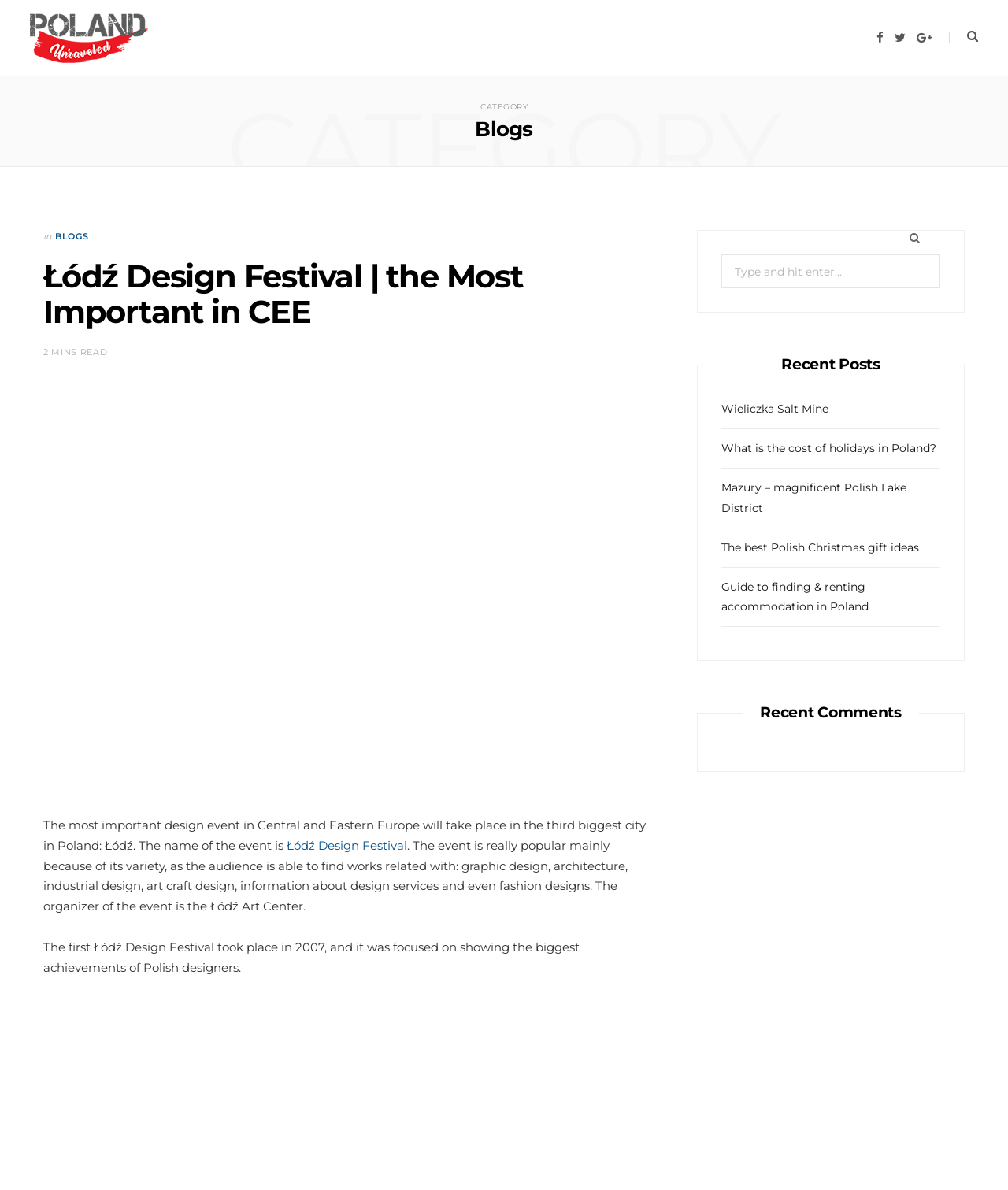What is the category of the blog post?
Give a thorough and detailed response to the question.

The category of the blog post is not explicitly mentioned, but the word 'CATEGORY' is present on the webpage, indicating that the blog post belongs to a certain category.